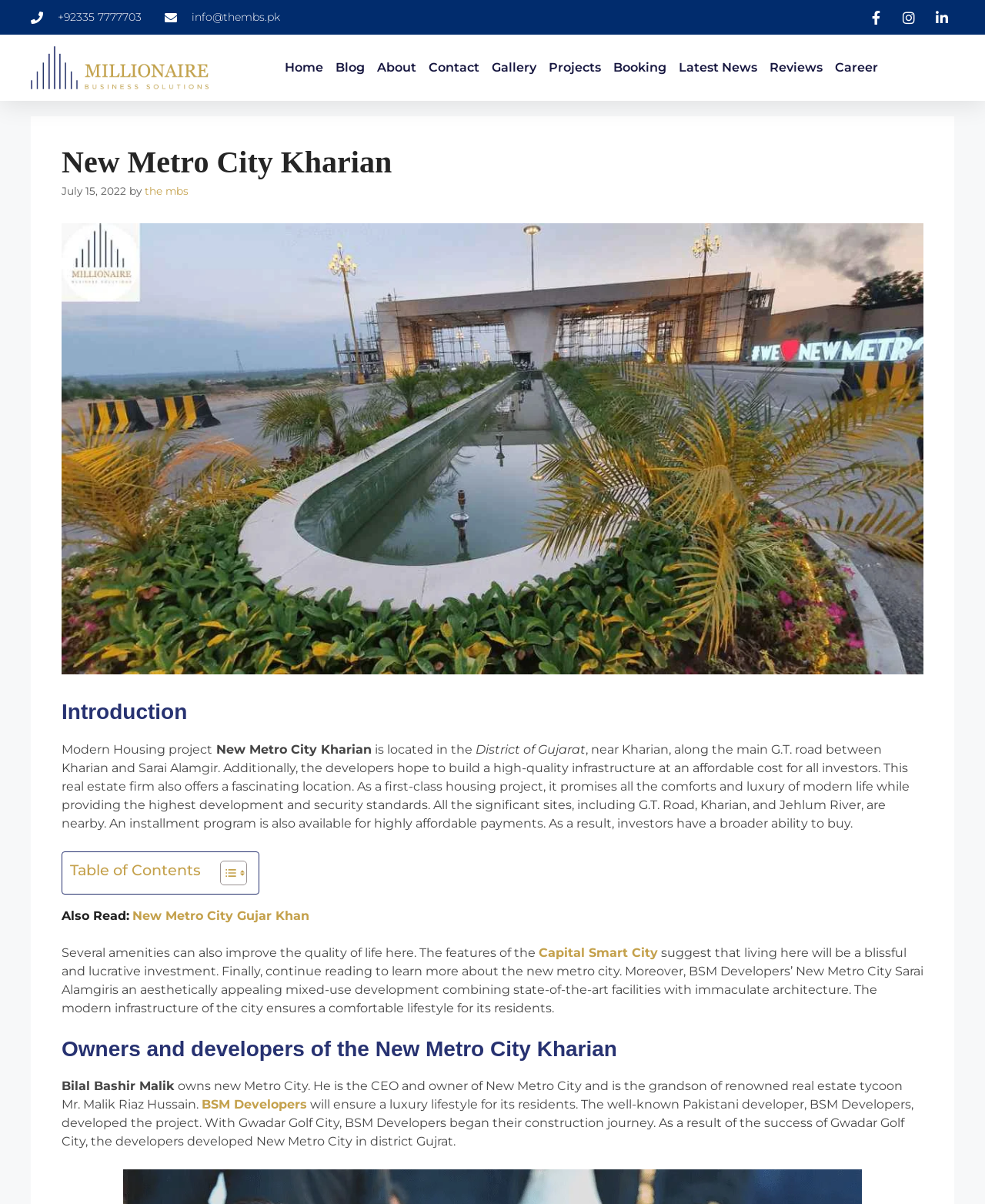What is the phone number to contact?
Refer to the image and provide a detailed answer to the question.

I found the phone number by looking at the links at the top of the webpage, where I saw a link with the text '+92335 7777703'.